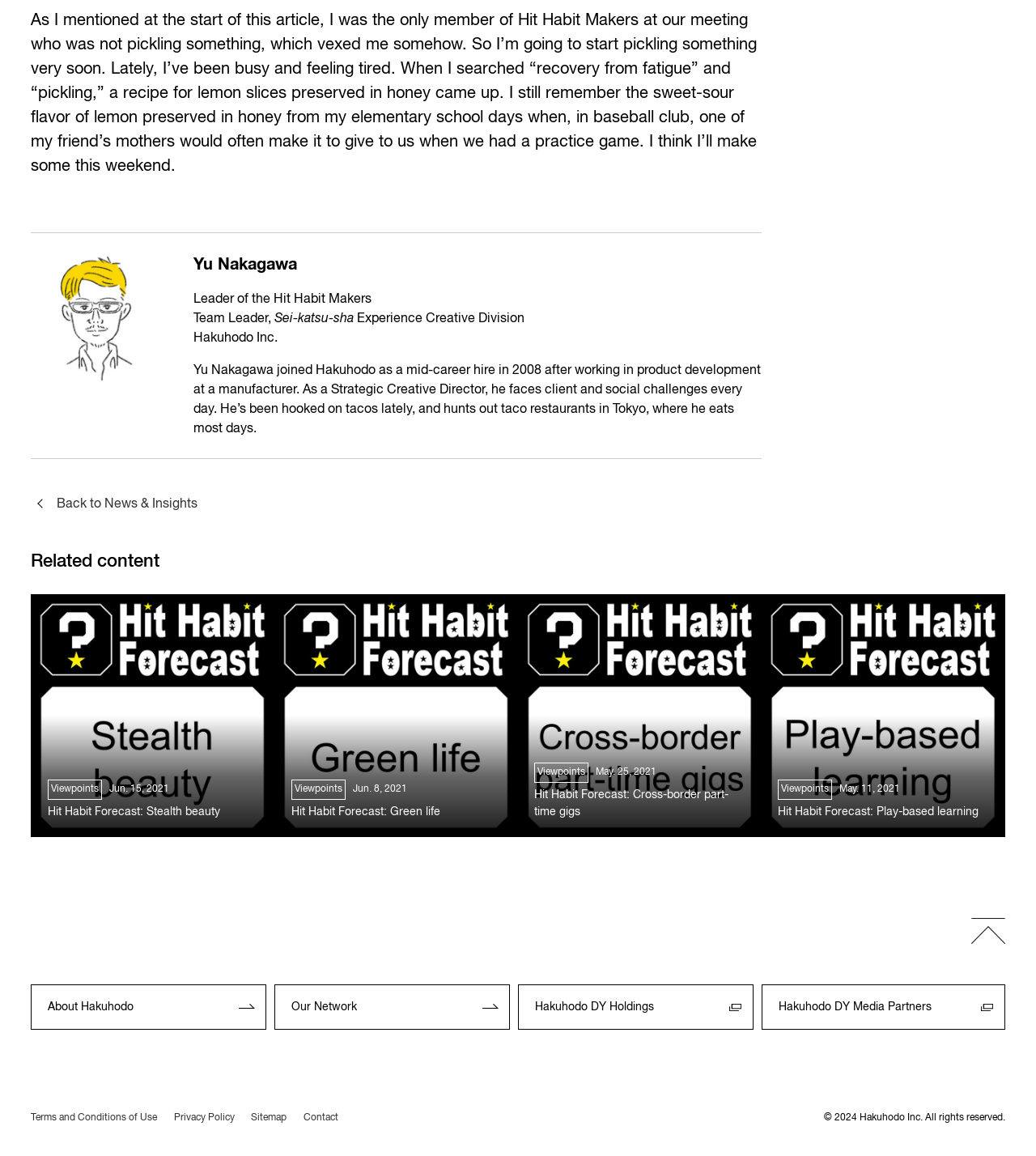Locate the UI element that matches the description Contact in the webpage screenshot. Return the bounding box coordinates in the format (top-left x, top-left y, bottom-right x, bottom-right y), with values ranging from 0 to 1.

[0.293, 0.963, 0.326, 0.971]